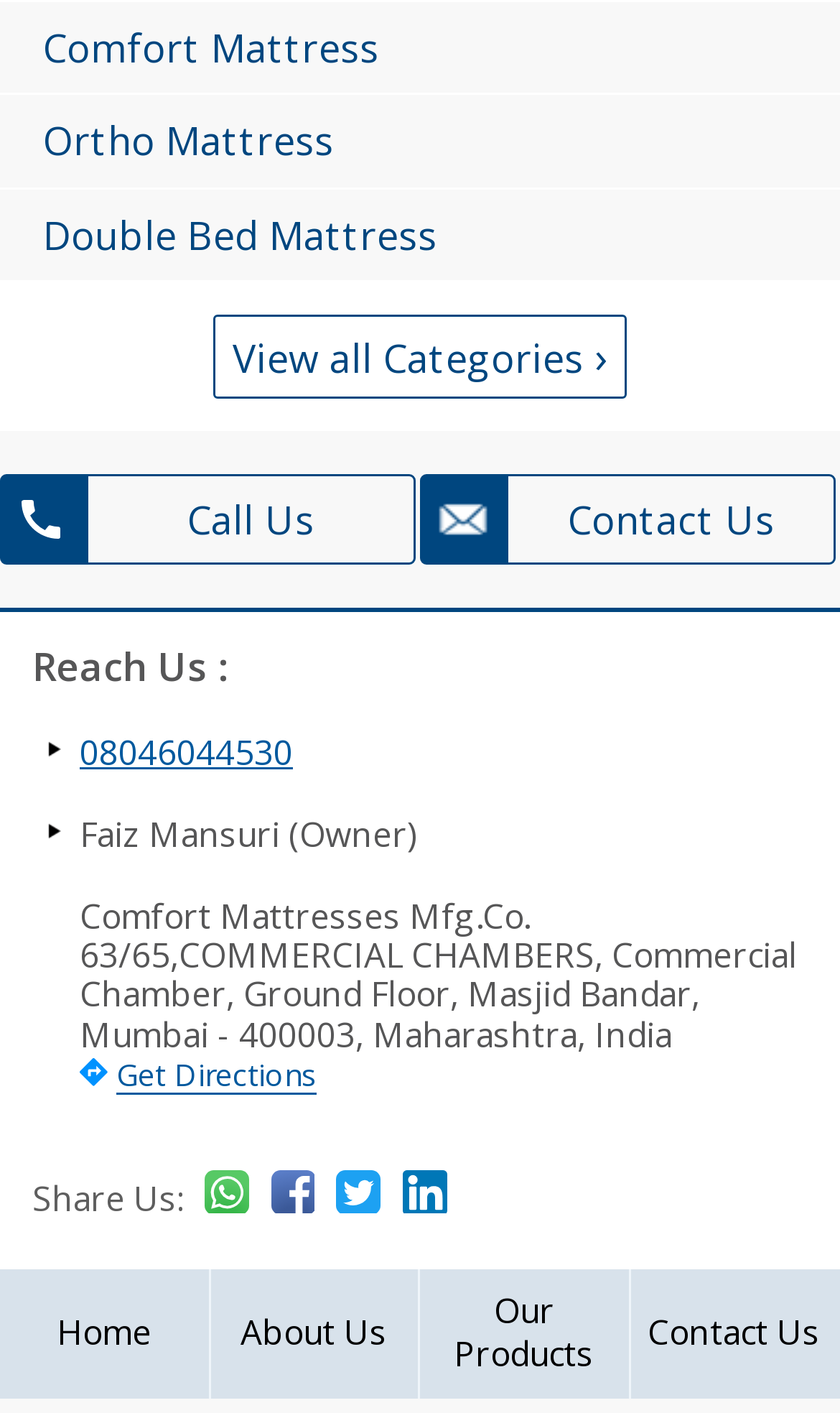Please provide a comprehensive answer to the question based on the screenshot: What is the address of the company?

The address of the company is listed as Comfort Mattresses Mfg.Co., 63/65, COMMERCIAL CHAMBERS, Commercial Chamber, Ground Floor, Masjid Bandar, Mumbai - 400003, Maharashtra, India, which is mentioned under the 'Reach Us' section.